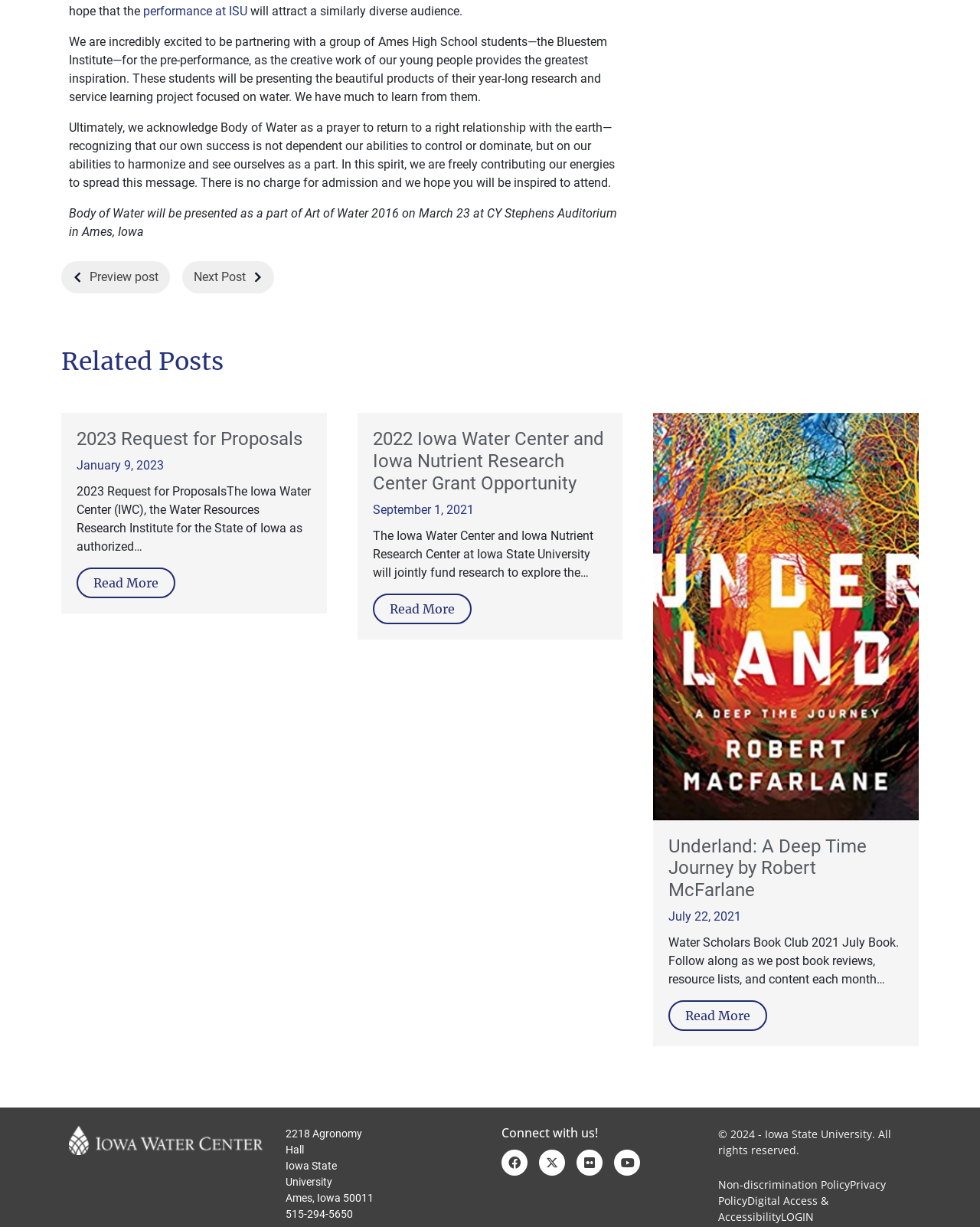Identify the bounding box coordinates of the element to click to follow this instruction: 'Visit the 'Underland: A Deep Time Journey by Robert McFarlane' page'. Ensure the coordinates are four float values between 0 and 1, provided as [left, top, right, bottom].

[0.667, 0.495, 0.937, 0.508]